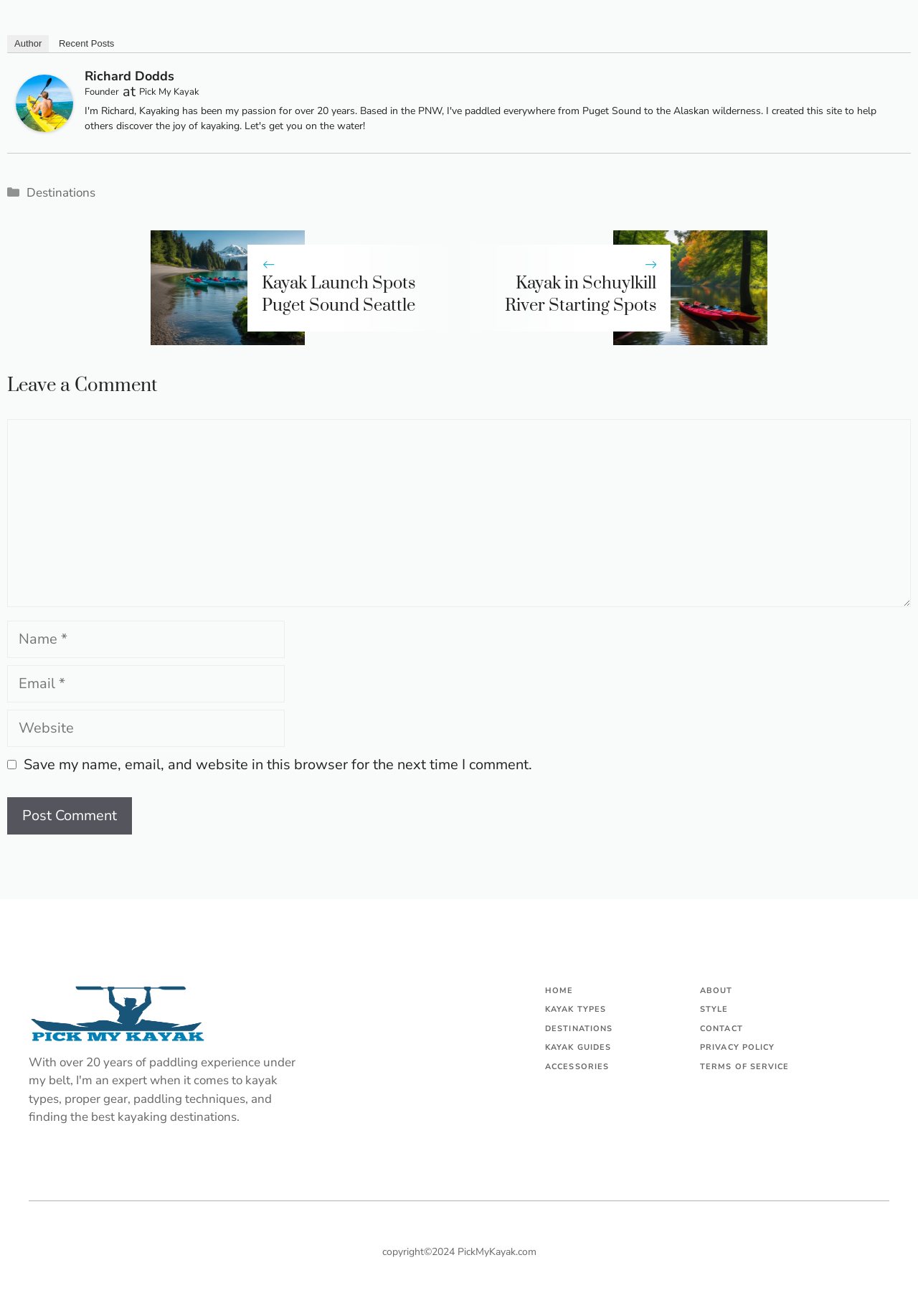Look at the image and write a detailed answer to the question: 
What is the name of the river mentioned in the second heading?

I looked at the second heading 'Kayak in Schuylkill River Starting Spots' and found the name of the river mentioned.